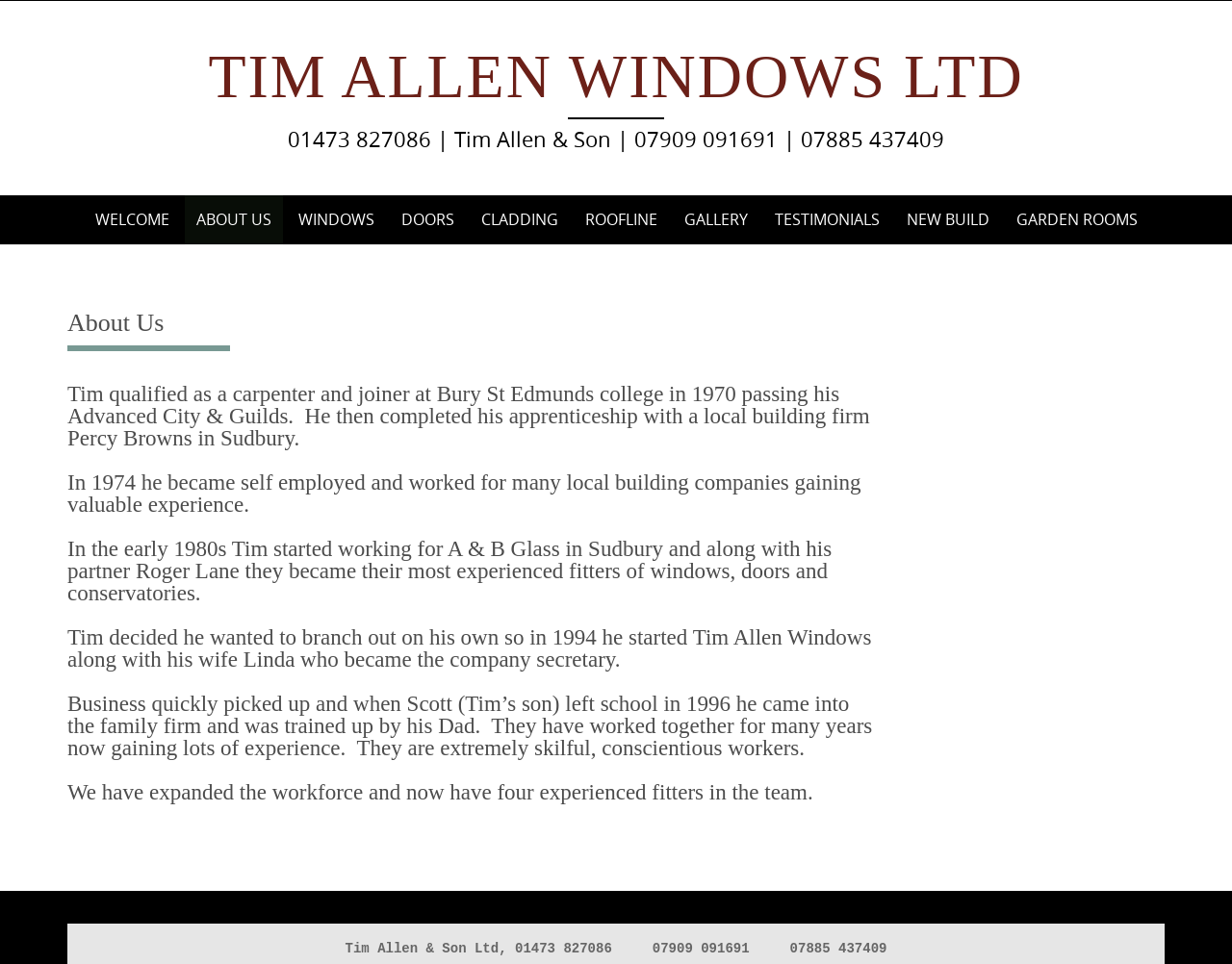Using the format (top-left x, top-left y, bottom-right x, bottom-right y), provide the bounding box coordinates for the described UI element. All values should be floating point numbers between 0 and 1: Icons in Focus

None